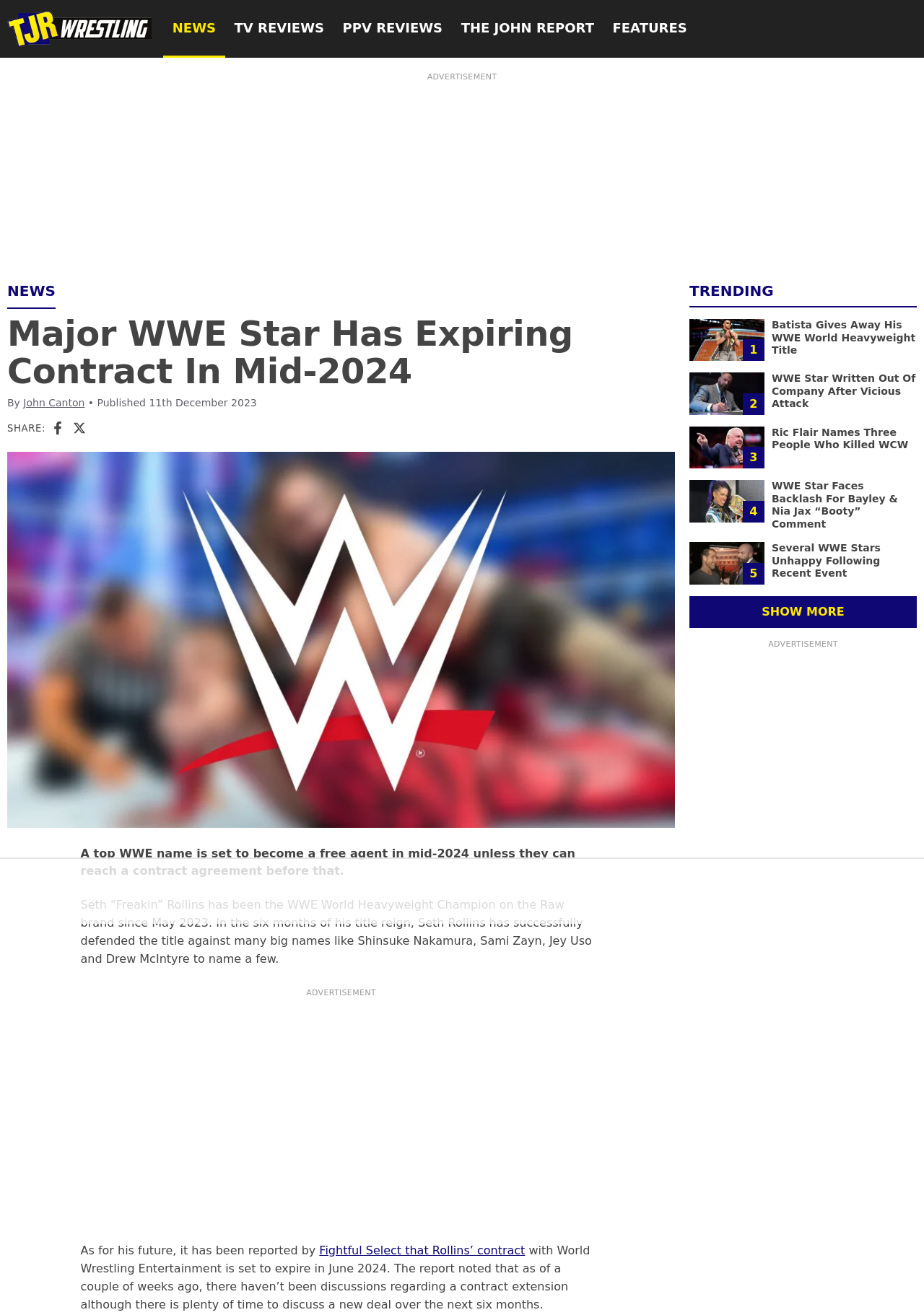Identify the bounding box of the UI element described as follows: "parent_node: NEWS aria-label="TJR Wrestling"". Provide the coordinates as four float numbers in the range of 0 to 1 [left, top, right, bottom].

[0.008, 0.008, 0.164, 0.036]